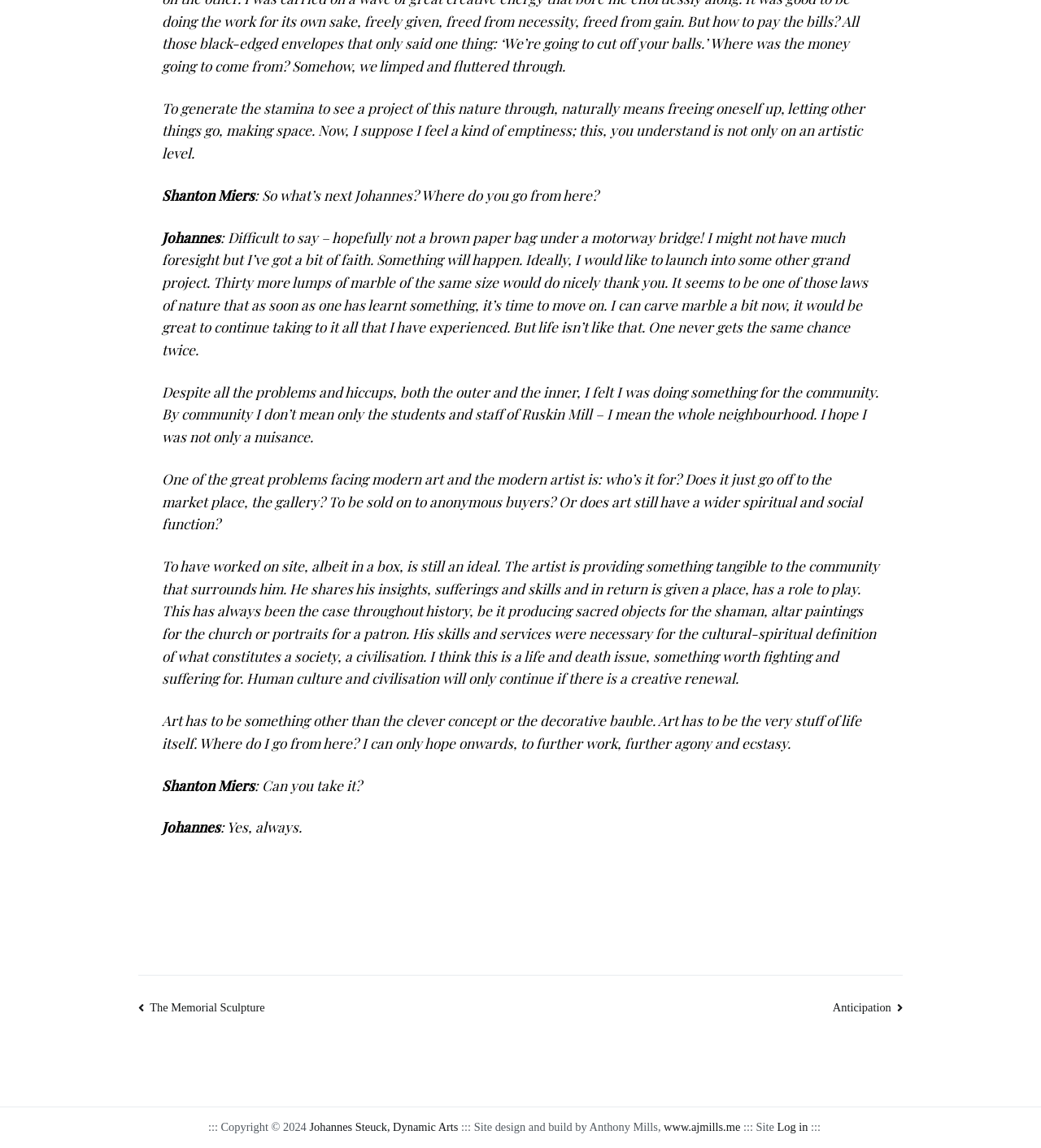What is the name of the person who designed and built the website?
Examine the webpage screenshot and provide an in-depth answer to the question.

The information can be found at the bottom of the webpage, where it says 'Site design and build by Anthony Mills'.